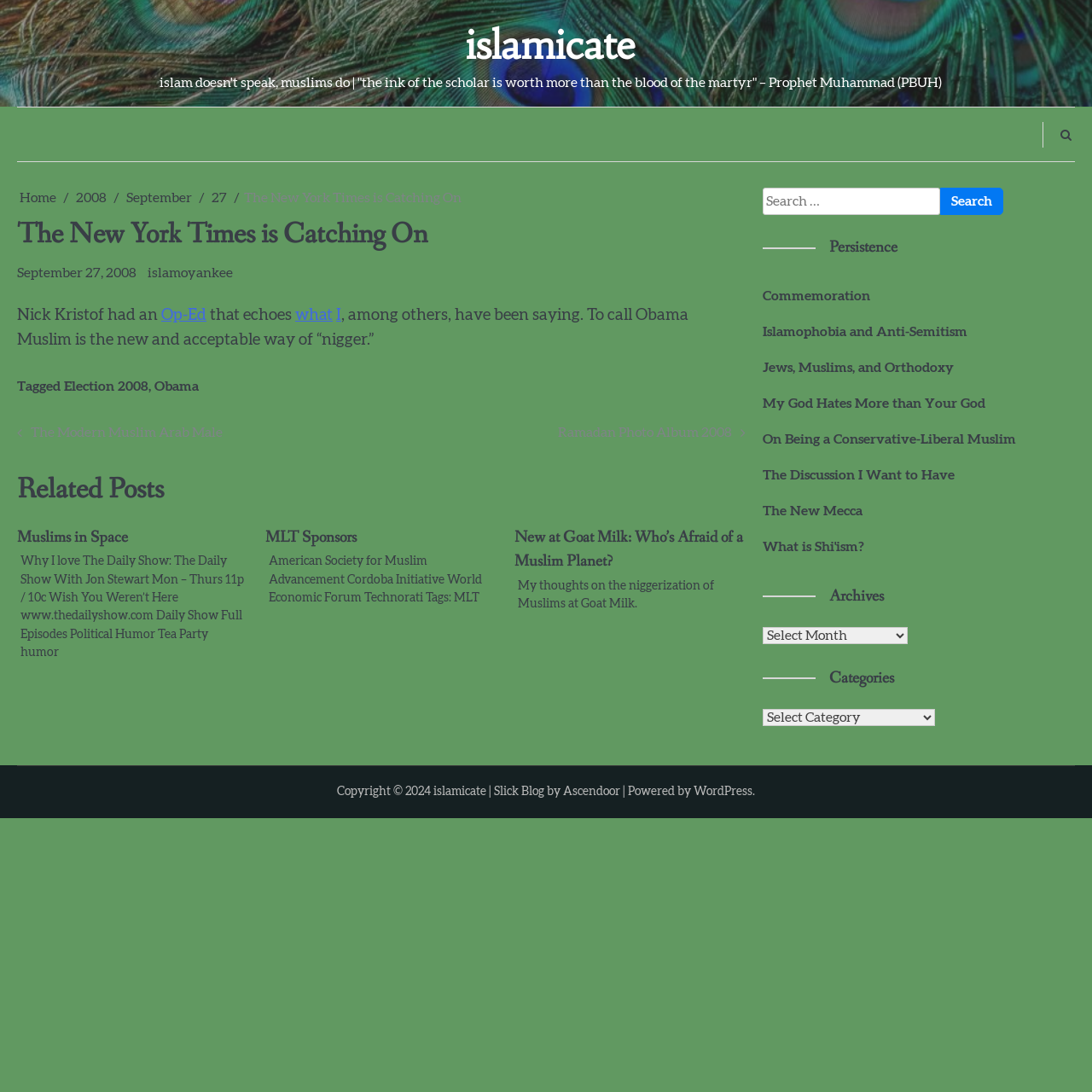Produce an extensive caption that describes everything on the webpage.

The webpage is a blog post titled "The New York Times is Catching On" on the islamicate website. At the top, there is a header image and a link to the website's homepage. Below the header, there is a main content area that contains the blog post.

The blog post has a title "The New York Times is Catching On" and a subtitle "islam doesn't speak, muslims do | 'the ink of the scholar is worth more than the blood of the martyr' – Prophet Muhammad (PBUH)". The post discusses an article by Nick Kristof and how it echoes the sentiments of others, including the author. The text is divided into paragraphs, with links to other articles and websites scattered throughout.

To the right of the main content area, there is a sidebar with several sections. At the top, there is a search bar with a button to submit a search query. Below the search bar, there are links to various categories, including "Persistence", "Commemoration", "Islamophobia and Anti-Semitism", and others. Further down, there are links to archives and categories.

At the bottom of the page, there is a footer with copyright information, a link to the website's homepage, and credits to the theme and platform used to create the website.

Throughout the page, there are several links to other articles, websites, and categories, as well as a navigation menu at the top of the main content area that allows users to navigate to previous and next posts.